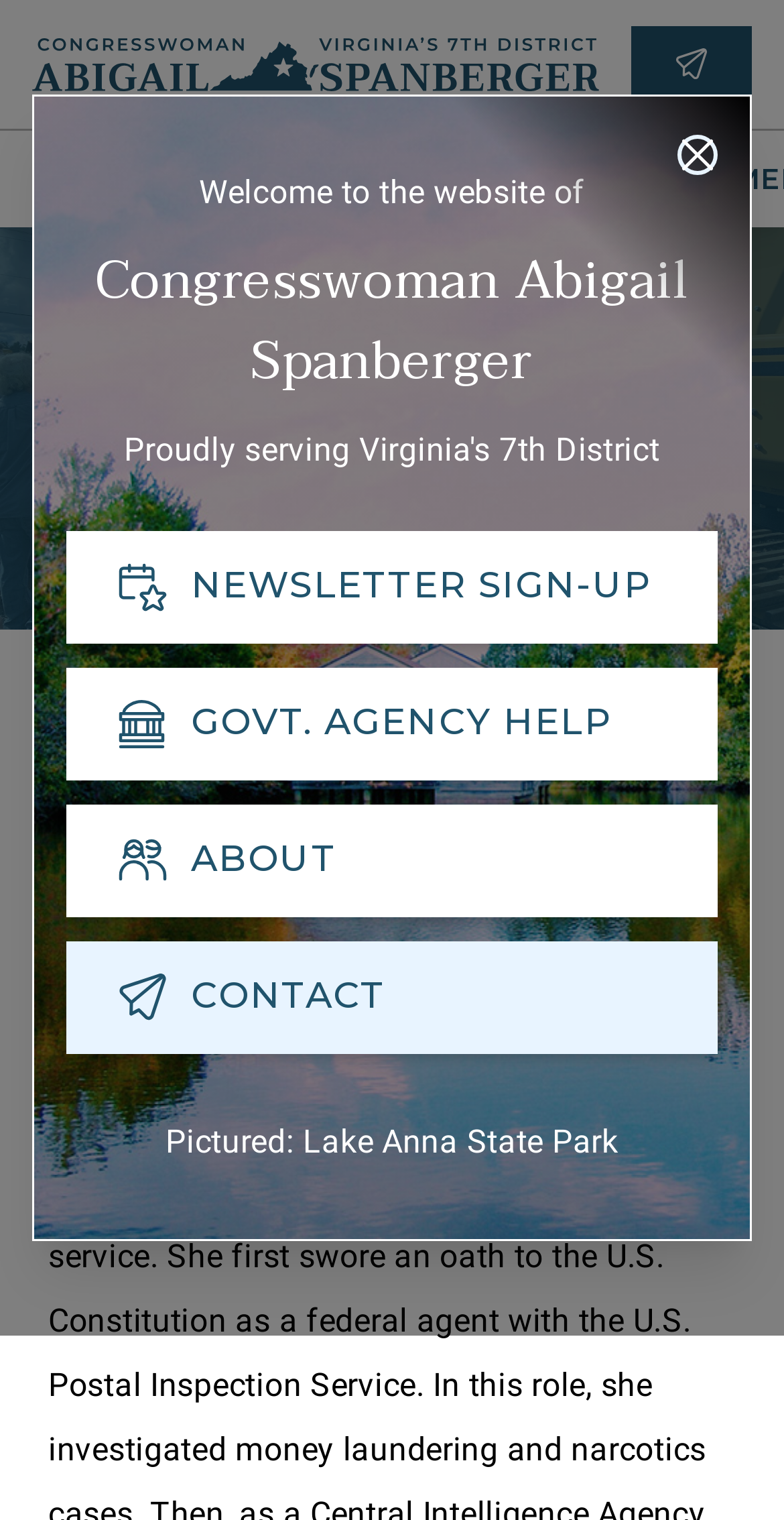Can you give a comprehensive explanation to the question given the content of the image?
What is the location pictured in the image?

The location of the image can be found in the StaticText 'Pictured: Lake Anna State Park' which is located below the image, indicating that the image is of Lake Anna State Park.